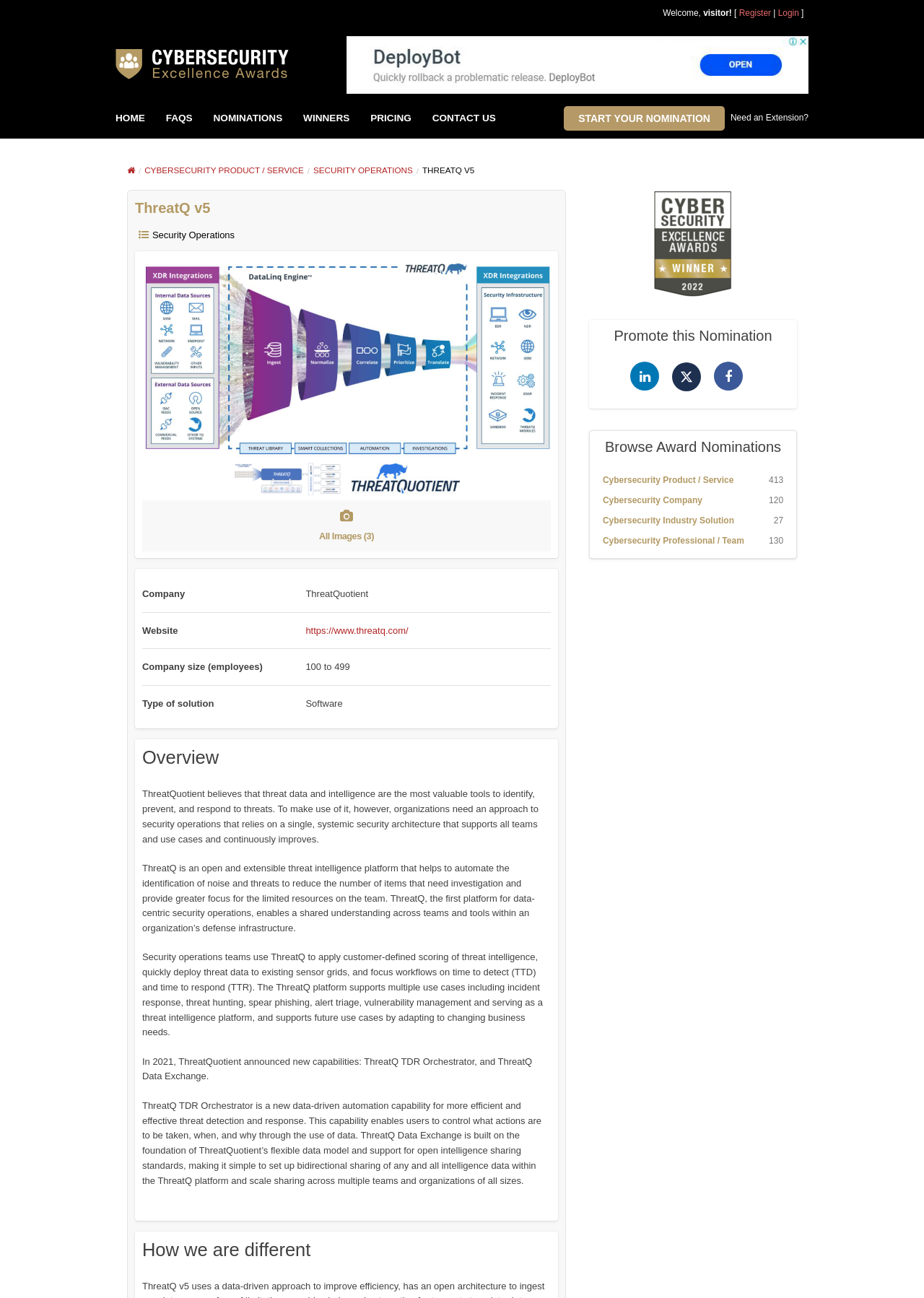Find the bounding box coordinates of the element to click in order to complete this instruction: "Learn more about CAT exam". The bounding box coordinates must be four float numbers between 0 and 1, denoted as [left, top, right, bottom].

None